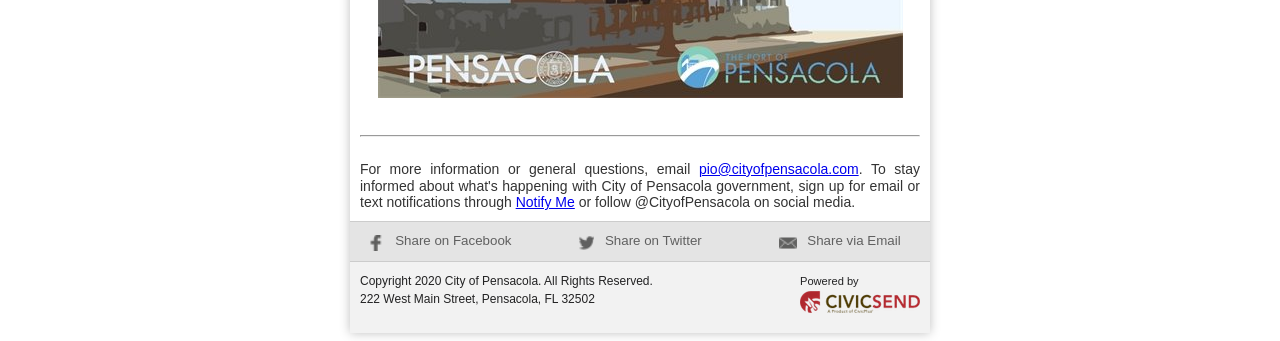What is the address of the City of Pensacola government?
Using the image as a reference, answer with just one word or a short phrase.

222 West Main Street, Pensacola, FL 32502